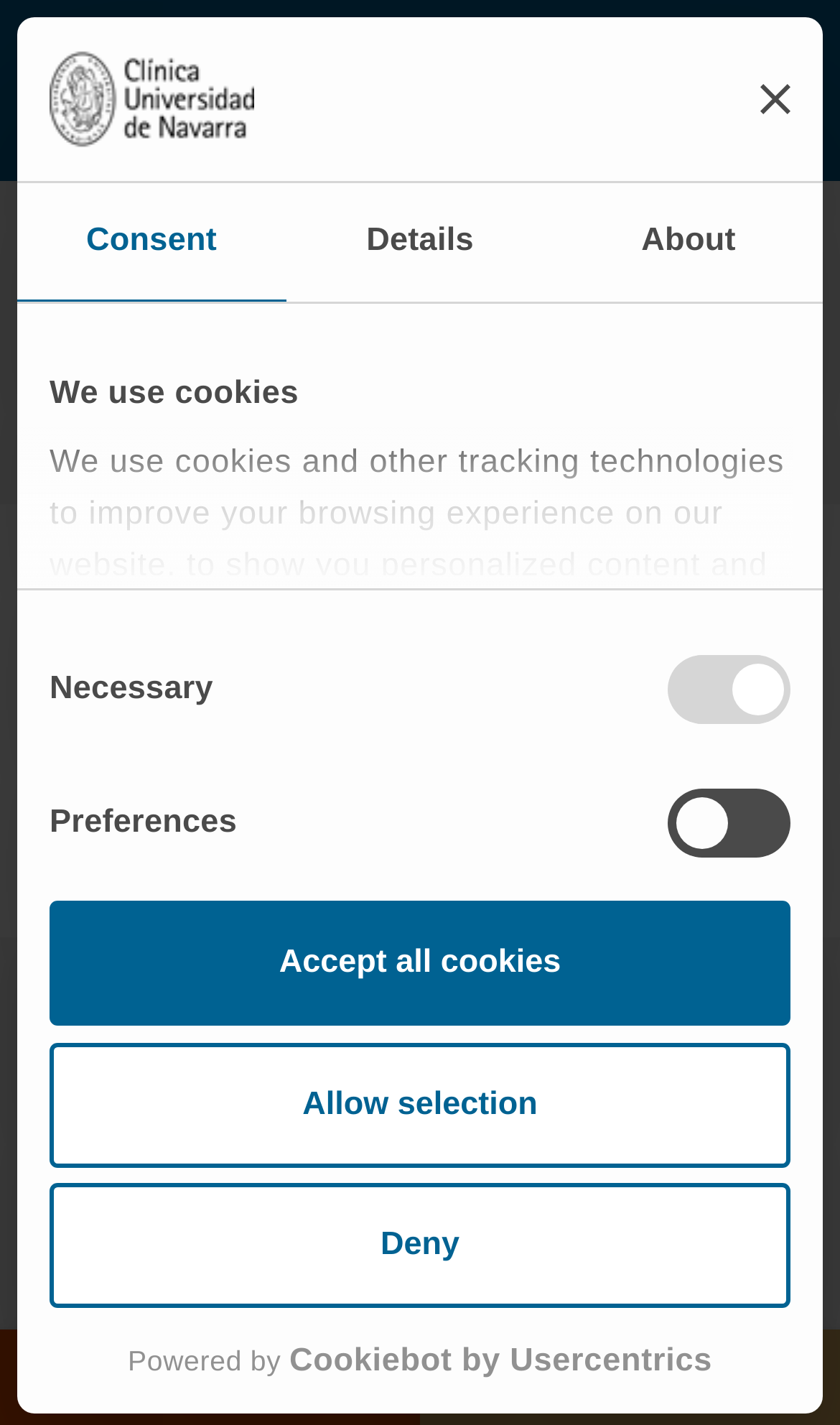Identify the bounding box coordinates for the region to click in order to carry out this instruction: "Click the Deny button". Provide the coordinates using four float numbers between 0 and 1, formatted as [left, top, right, bottom].

[0.059, 0.83, 0.941, 0.918]